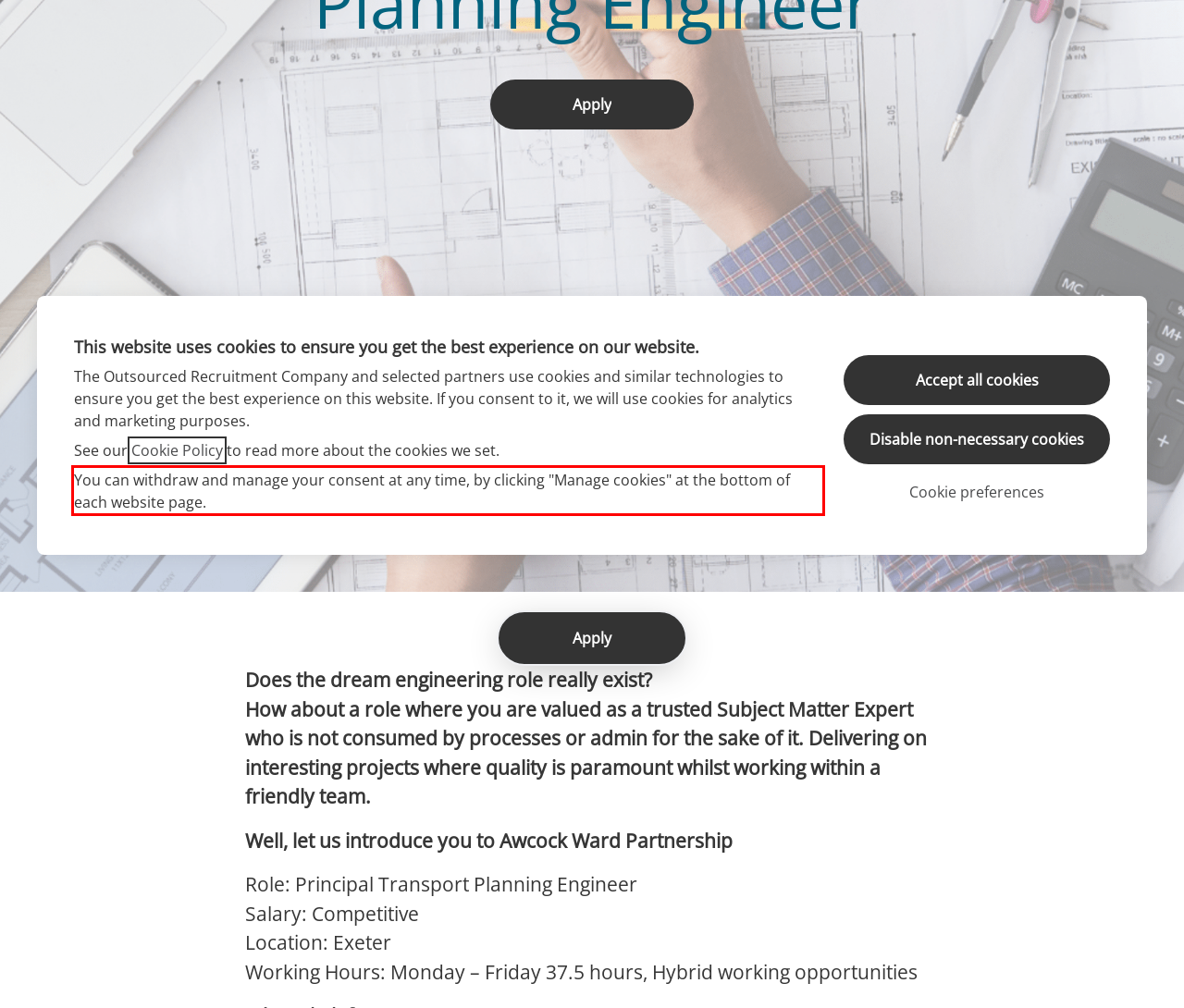Identify the red bounding box in the webpage screenshot and perform OCR to generate the text content enclosed.

You can withdraw and manage your consent at any time, by clicking "Manage cookies" at the bottom of each website page.